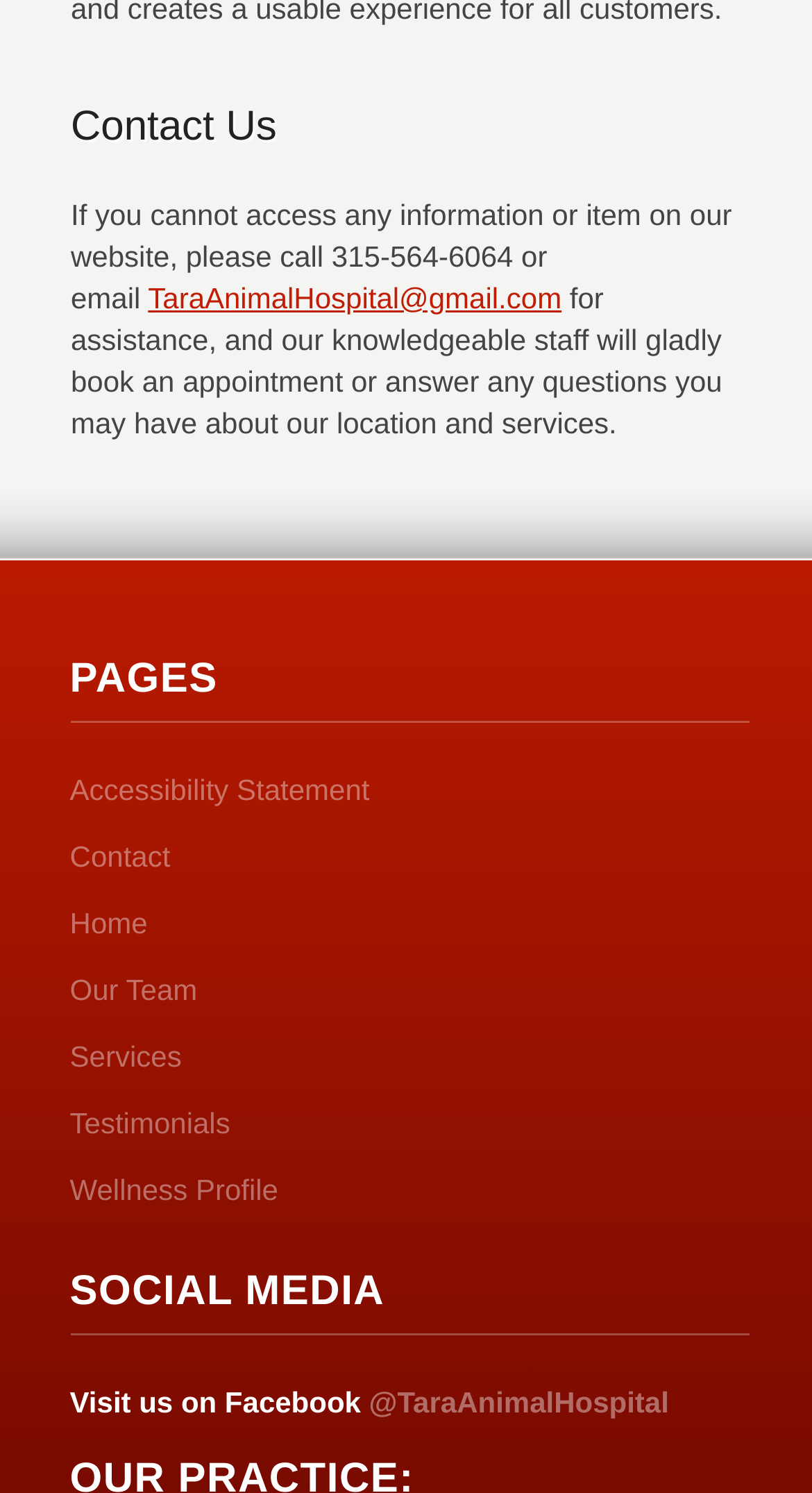Identify the bounding box coordinates of the element to click to follow this instruction: 'Go to the Home page'. Ensure the coordinates are four float values between 0 and 1, provided as [left, top, right, bottom].

[0.086, 0.607, 0.182, 0.629]